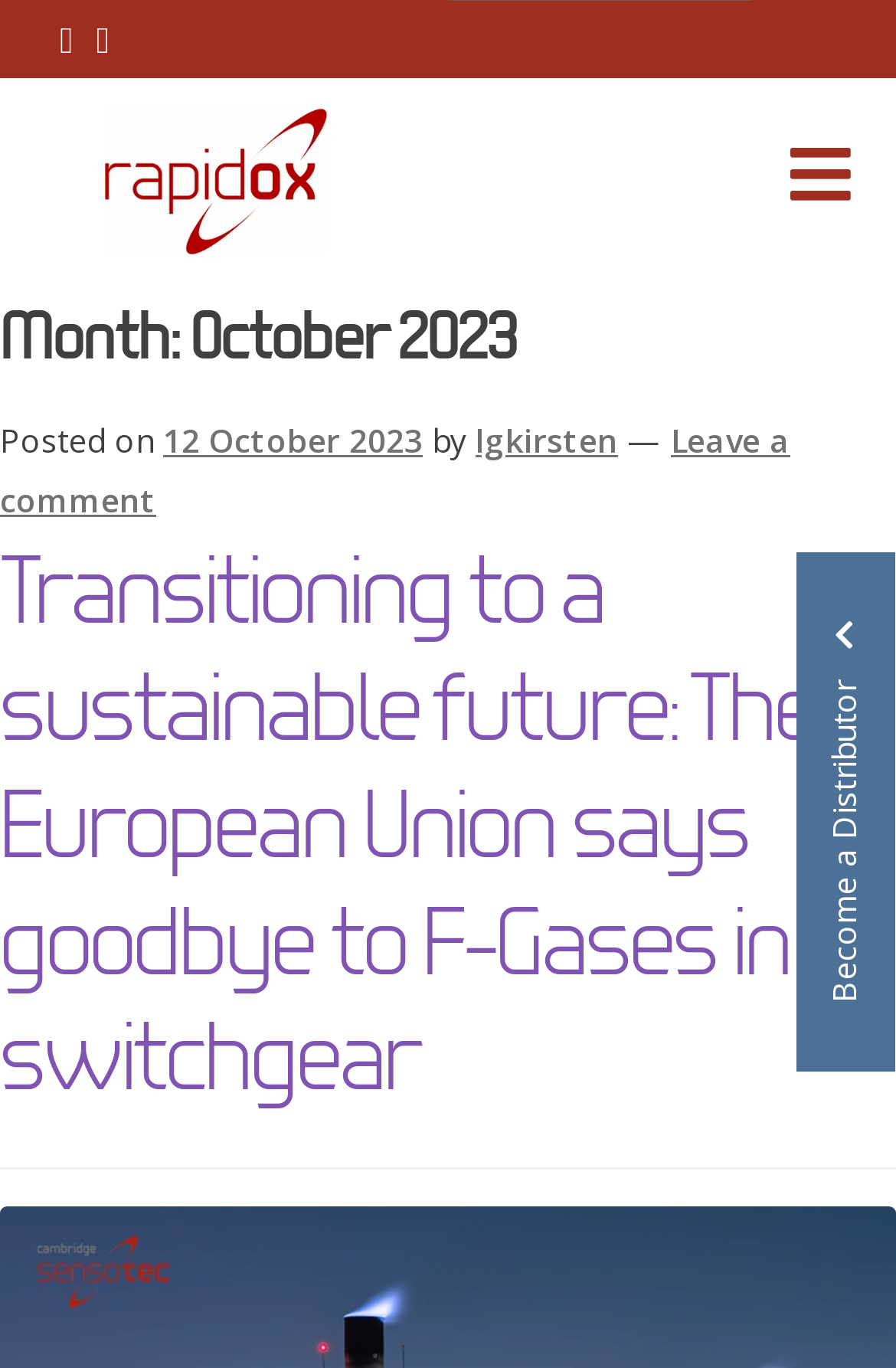Provide your answer to the question using just one word or phrase: What is the logo of the website?

Lead Genera Mobile